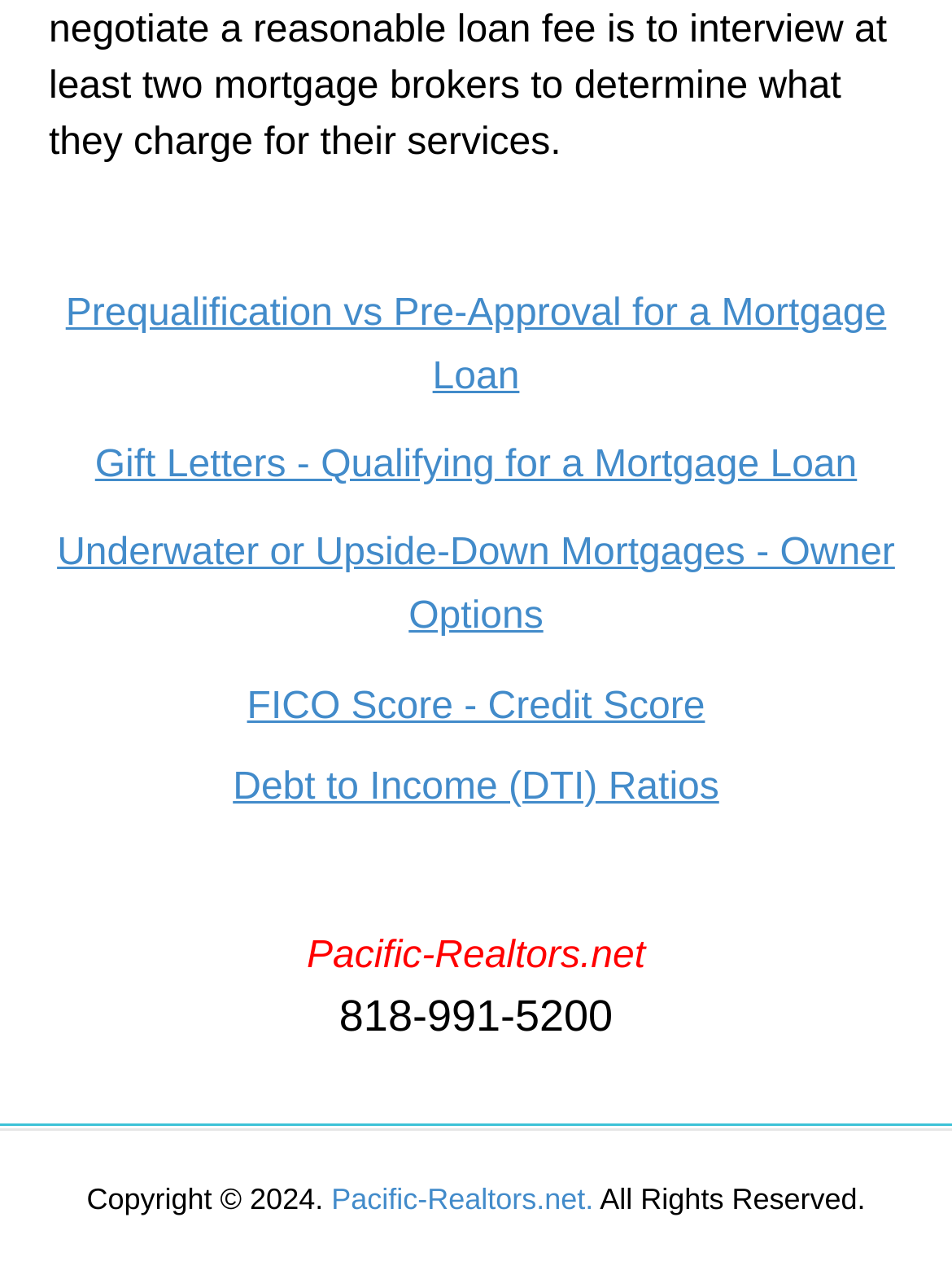From the element description: "FICO Score - Credit Score", extract the bounding box coordinates of the UI element. The coordinates should be expressed as four float numbers between 0 and 1, in the order [left, top, right, bottom].

[0.259, 0.54, 0.741, 0.572]